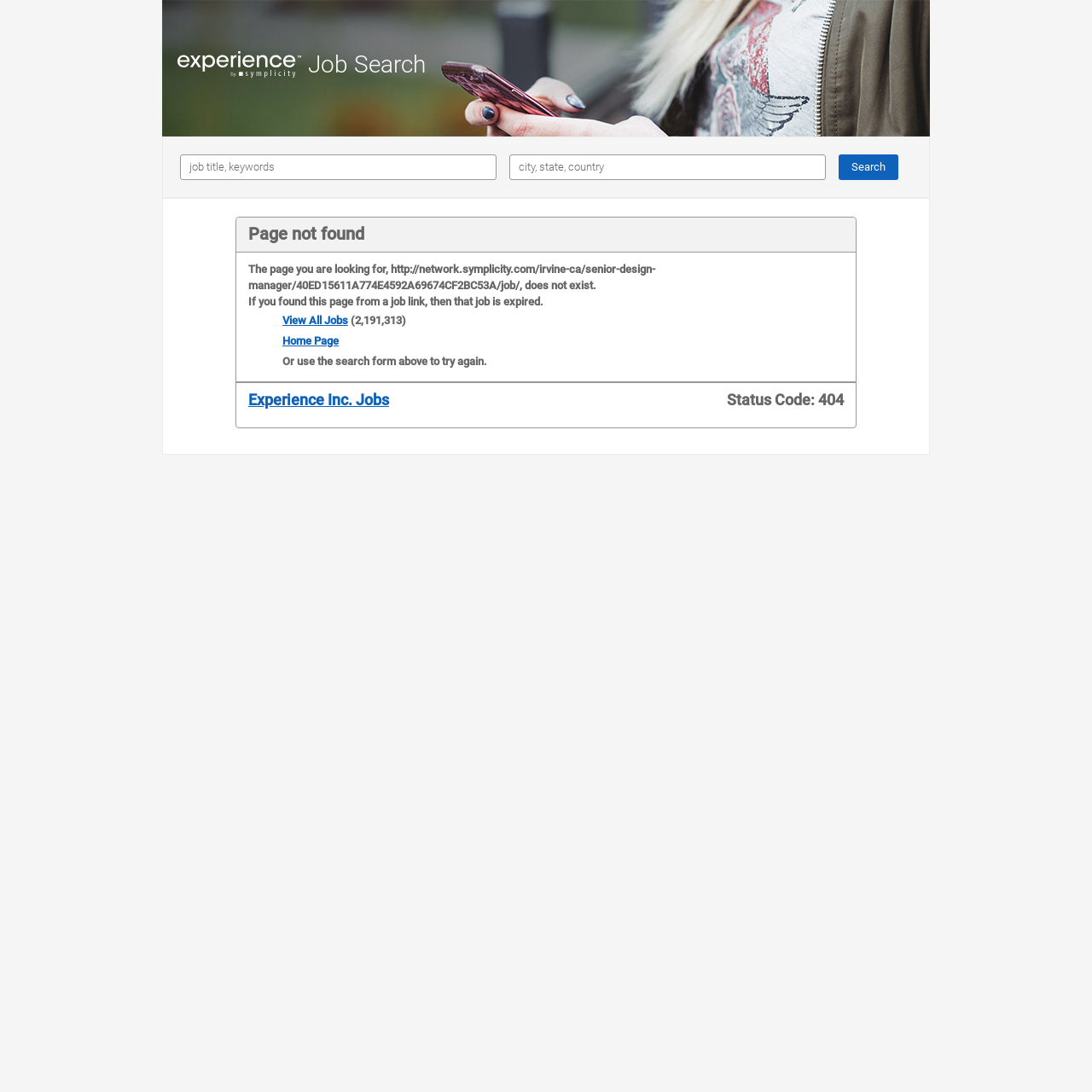Provide the bounding box coordinates of the UI element that matches the description: "Experience Inc. Jobs".

[0.227, 0.357, 0.356, 0.374]